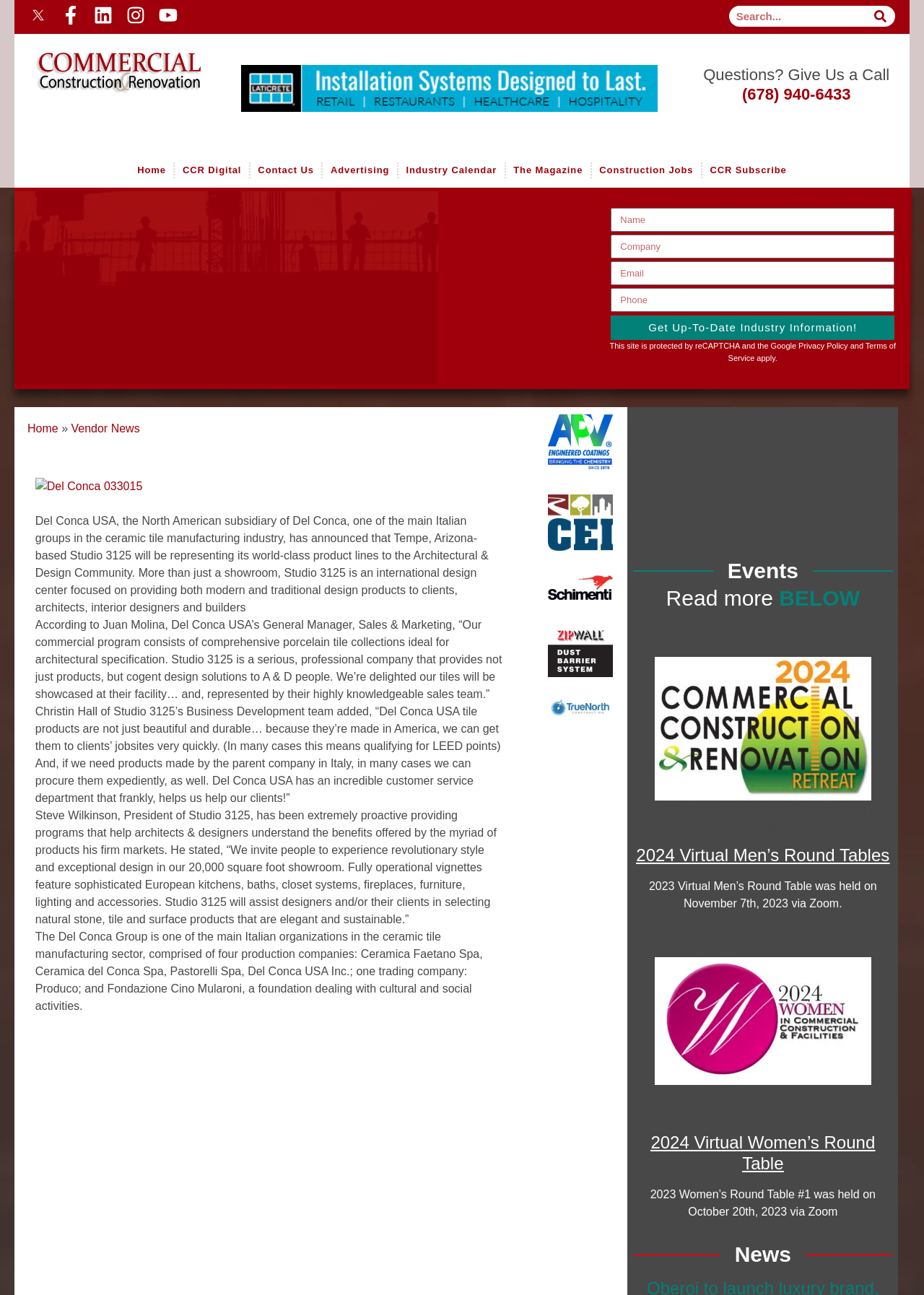Please identify the bounding box coordinates of the clickable area that will fulfill the following instruction: "Read more about Del Conca USA’s Commercial Program". The coordinates should be in the format of four float numbers between 0 and 1, i.e., [left, top, right, bottom].

[0.484, 0.151, 0.632, 0.293]